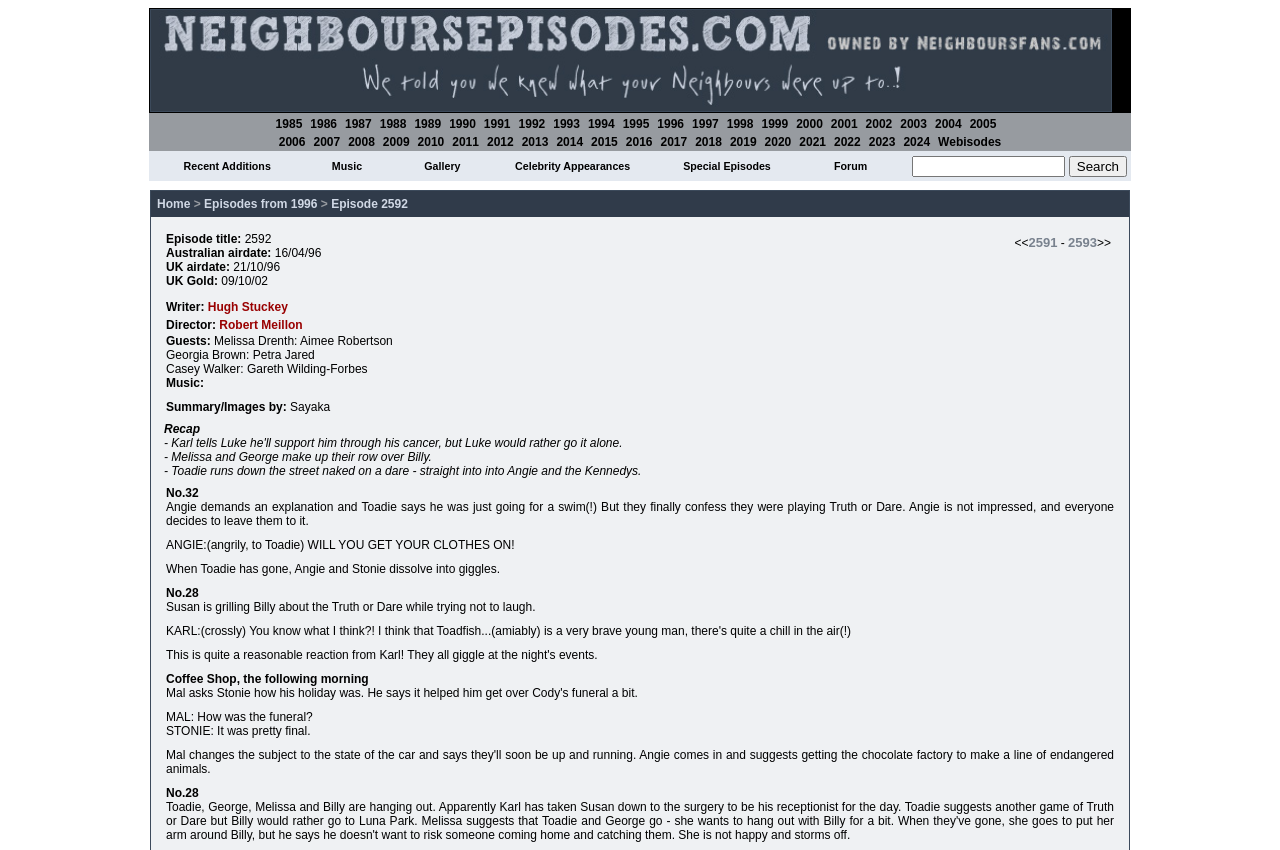What is the purpose of the textbox in the navigation menu?
Use the information from the image to give a detailed answer to the question.

The textbox is located in the 'Search' table cell of the navigation menu, and it is accompanied by a 'Search' button. This suggests that the purpose of the textbox is to input search queries.